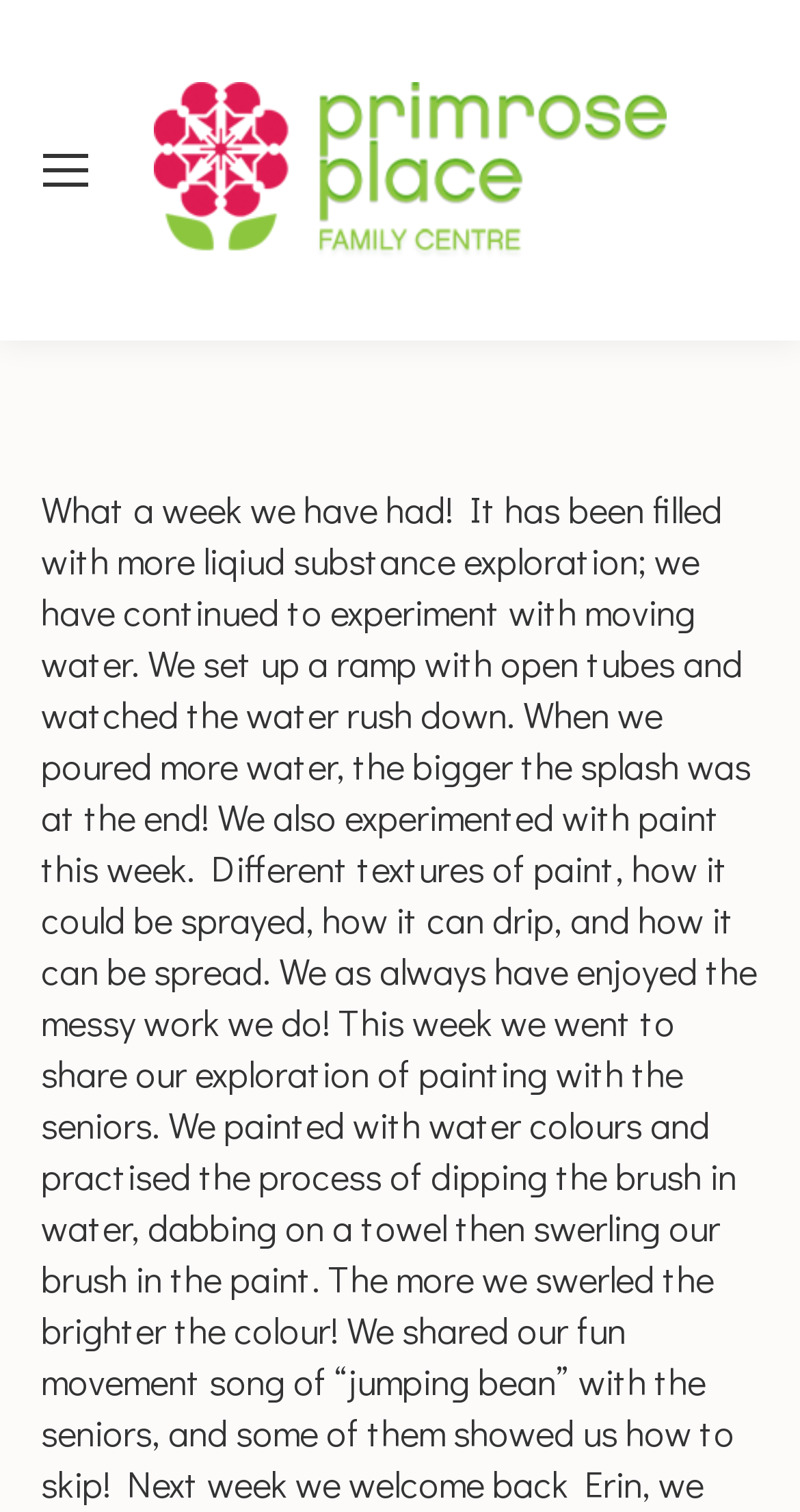Bounding box coordinates are specified in the format (top-left x, top-left y, bottom-right x, bottom-right y). All values are floating point numbers bounded between 0 and 1. Please provide the bounding box coordinate of the region this sentence describes: Go to Top

[0.872, 0.833, 0.974, 0.887]